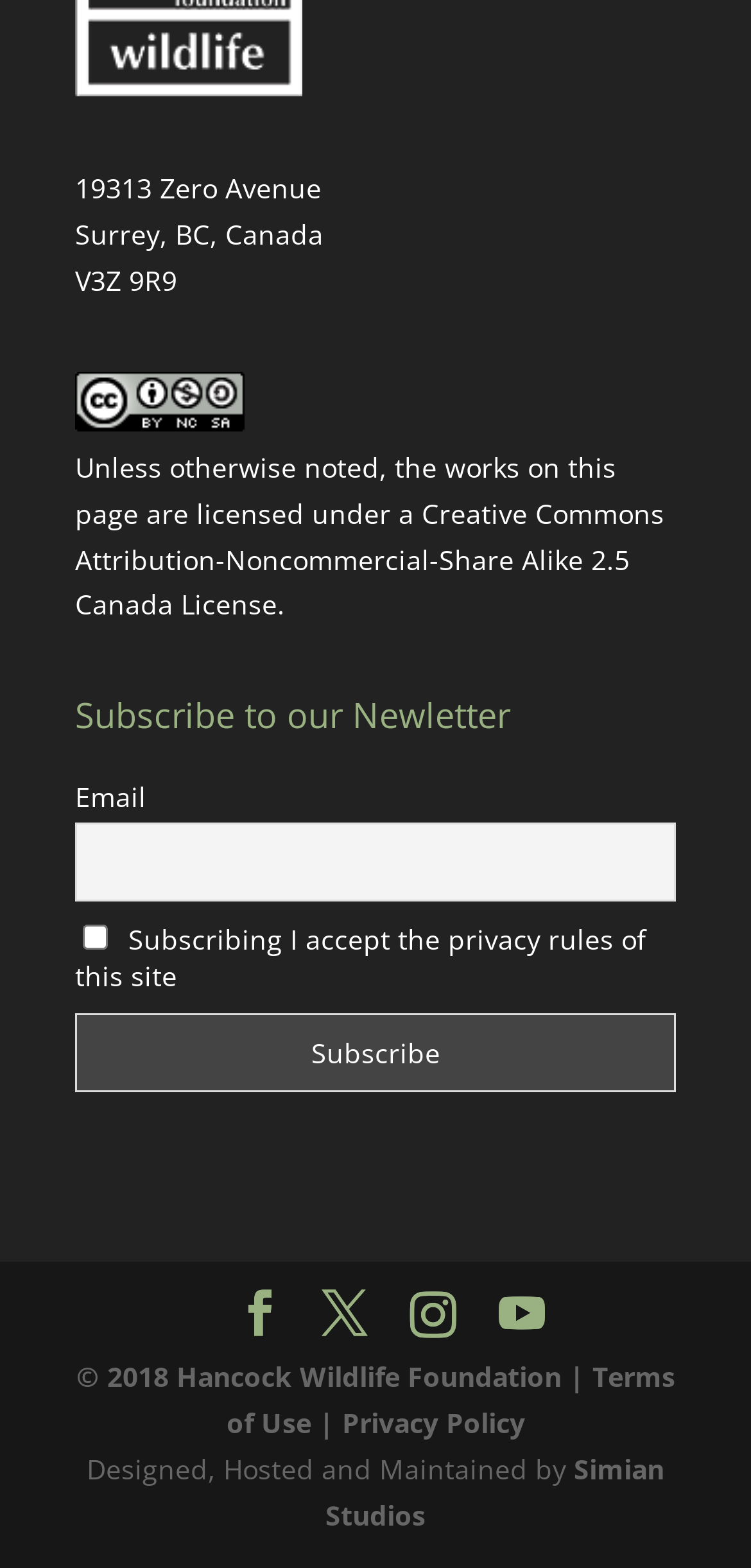Pinpoint the bounding box coordinates for the area that should be clicked to perform the following instruction: "Search for something".

None